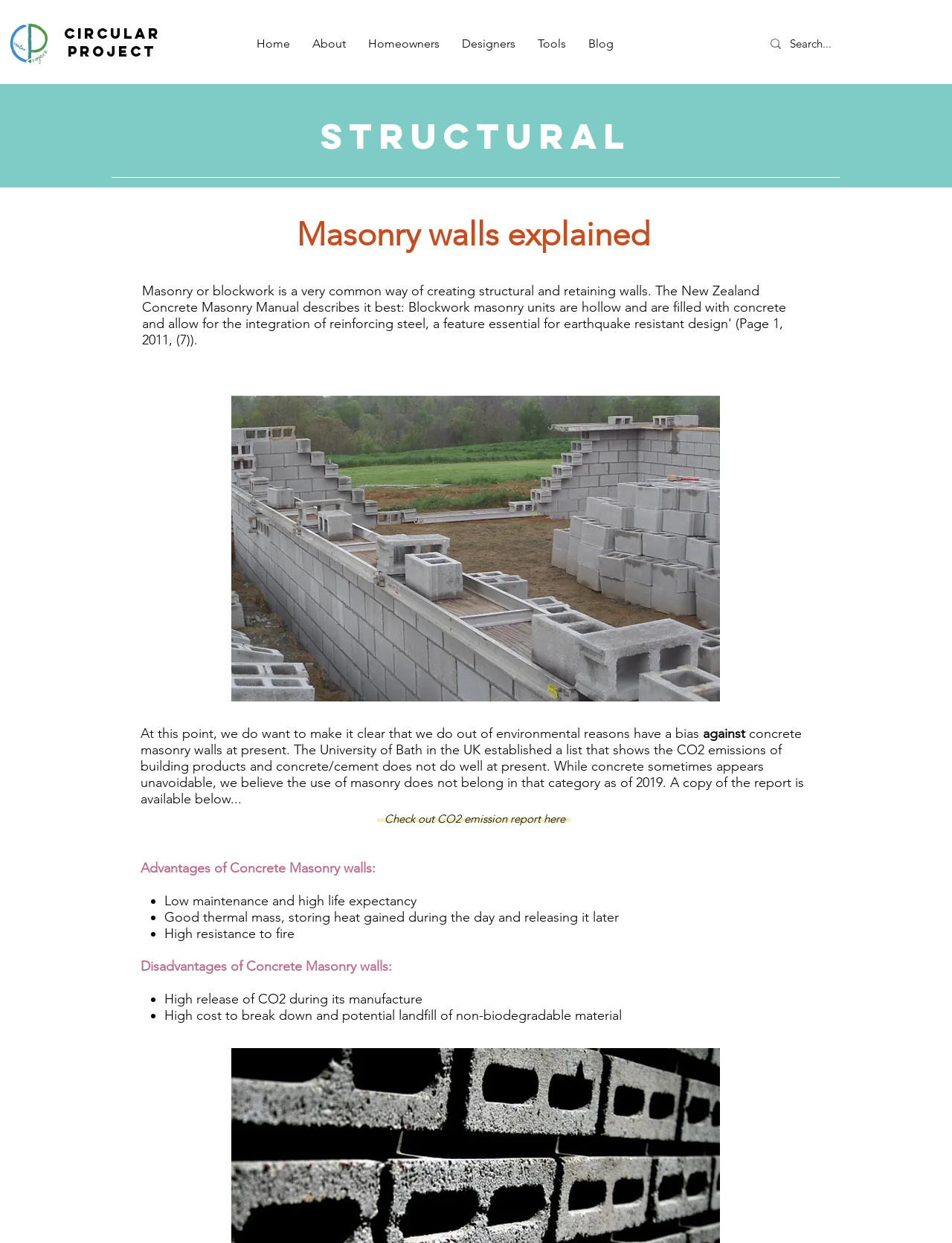Determine the bounding box coordinates of the region that needs to be clicked to achieve the task: "Check out the CO2 emission report".

[0.372, 0.646, 0.625, 0.67]